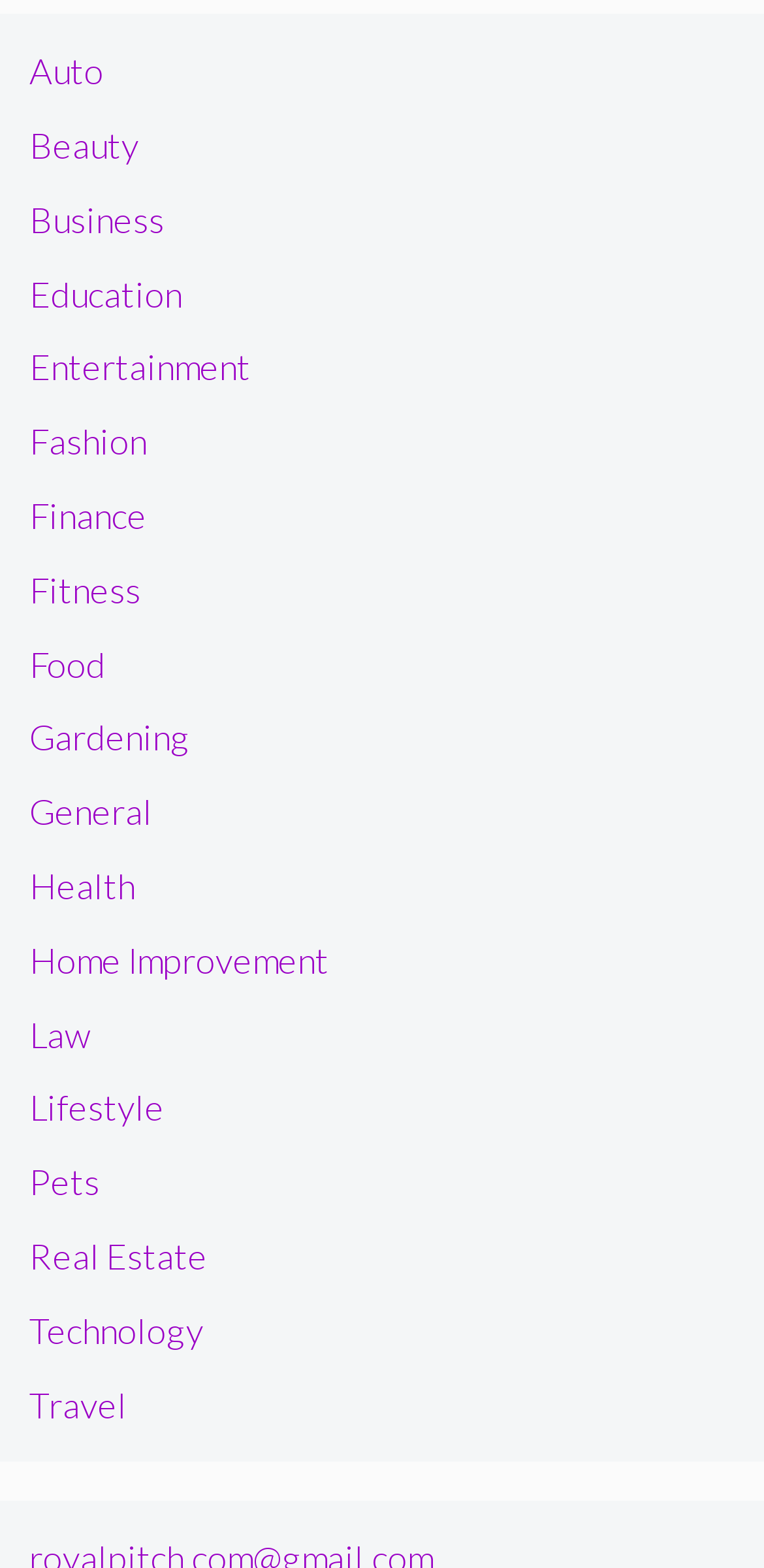Determine the bounding box coordinates of the clickable element necessary to fulfill the instruction: "select Entertainment". Provide the coordinates as four float numbers within the 0 to 1 range, i.e., [left, top, right, bottom].

[0.038, 0.221, 0.328, 0.248]